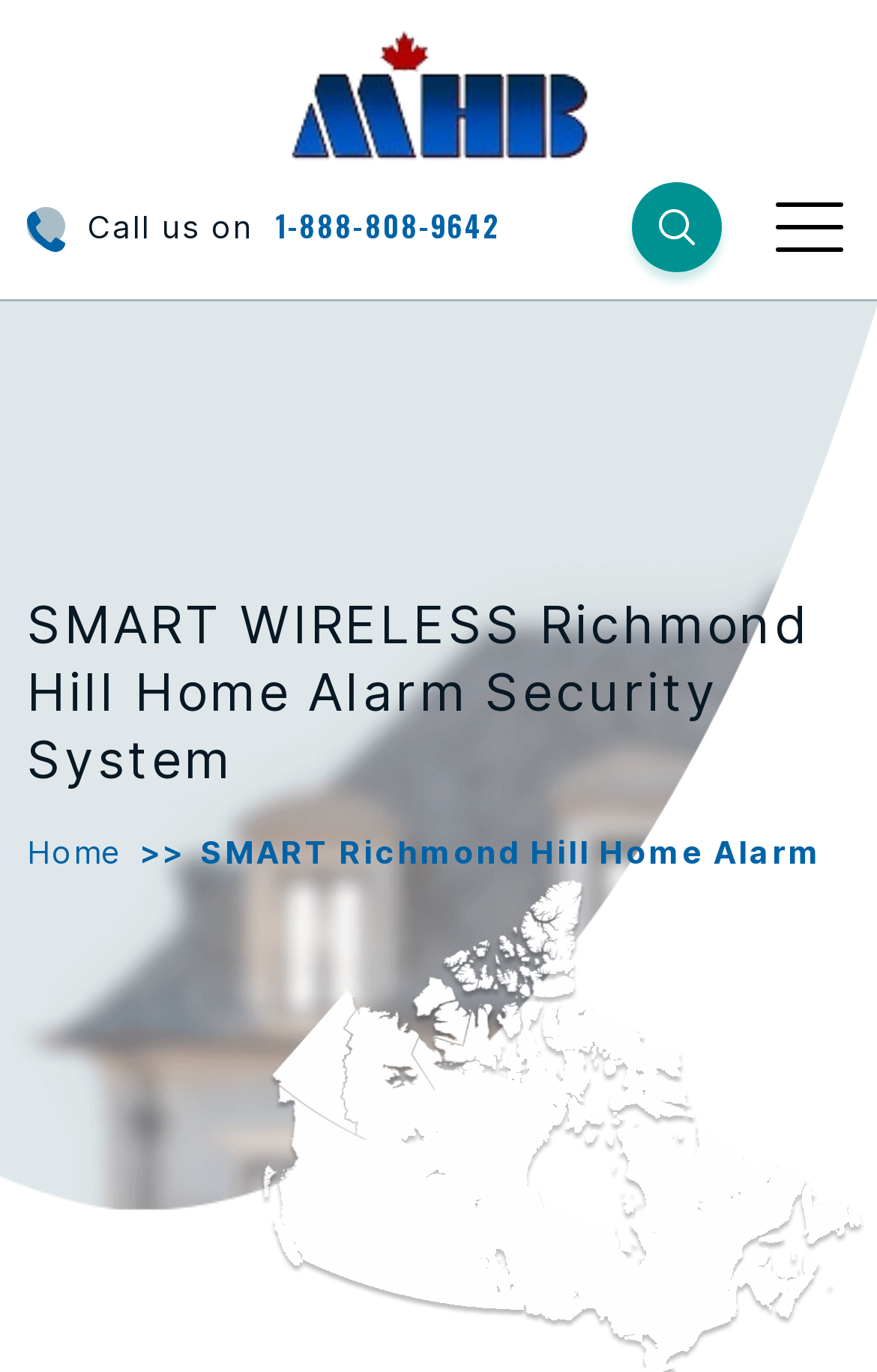Predict the bounding box of the UI element based on the description: "Home". The coordinates should be four float numbers between 0 and 1, formatted as [left, top, right, bottom].

[0.031, 0.609, 0.141, 0.632]